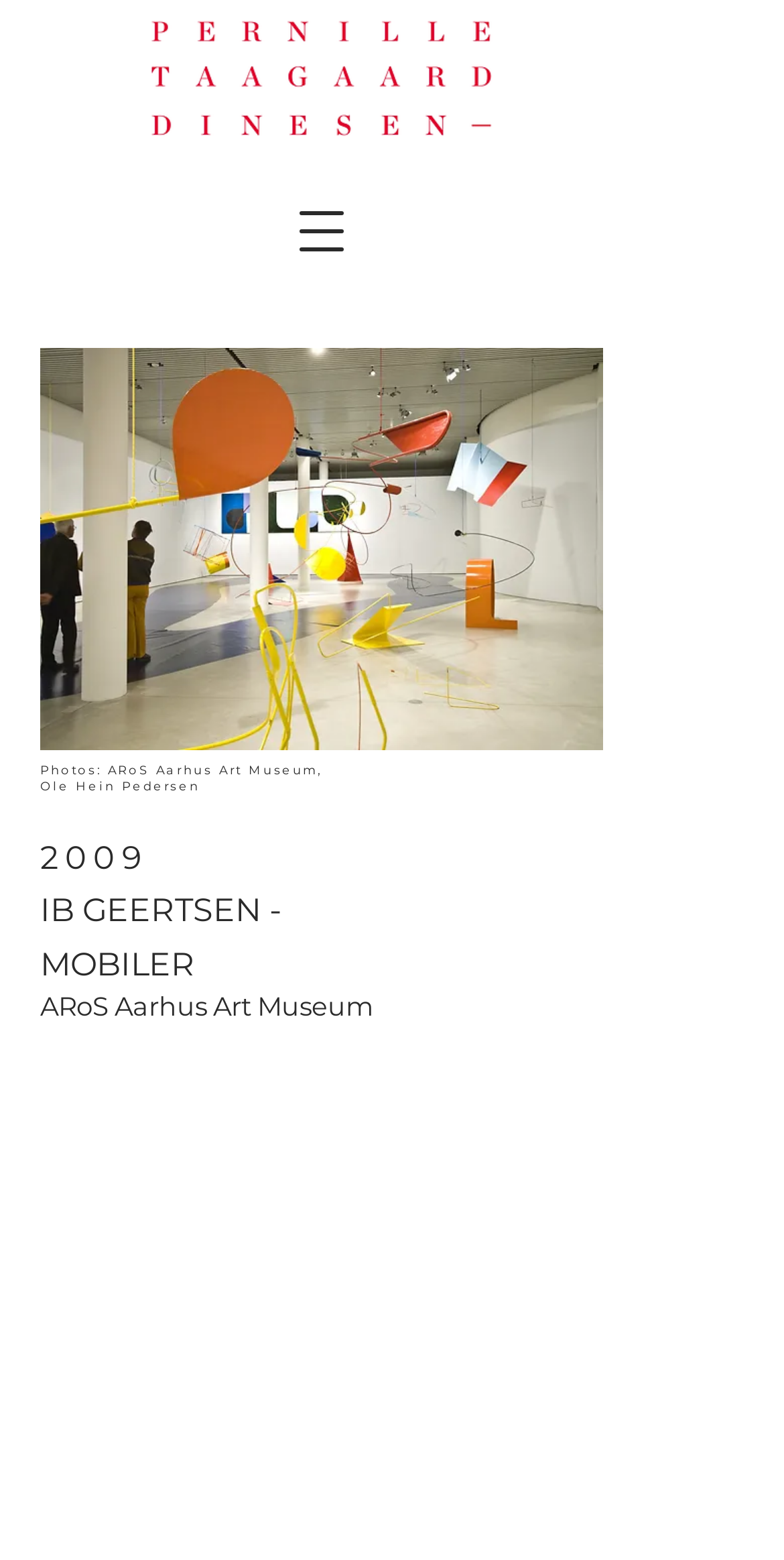Carefully observe the image and respond to the question with a detailed answer:
What is the year of the exhibition?

I found the answer by looking at the headings on the webpage, specifically the one that says '2009'. This heading is located above the text that describes the exhibition.